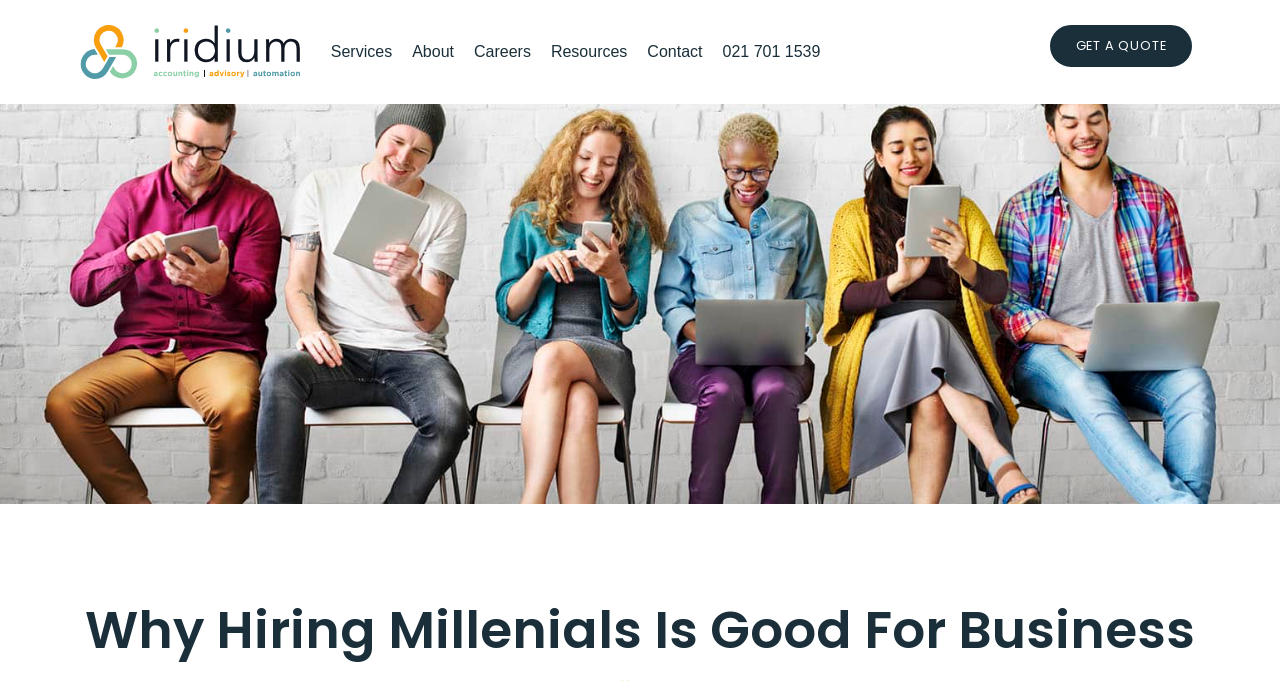What is the phone number?
Please look at the screenshot and answer in one word or a short phrase.

021 701 1539